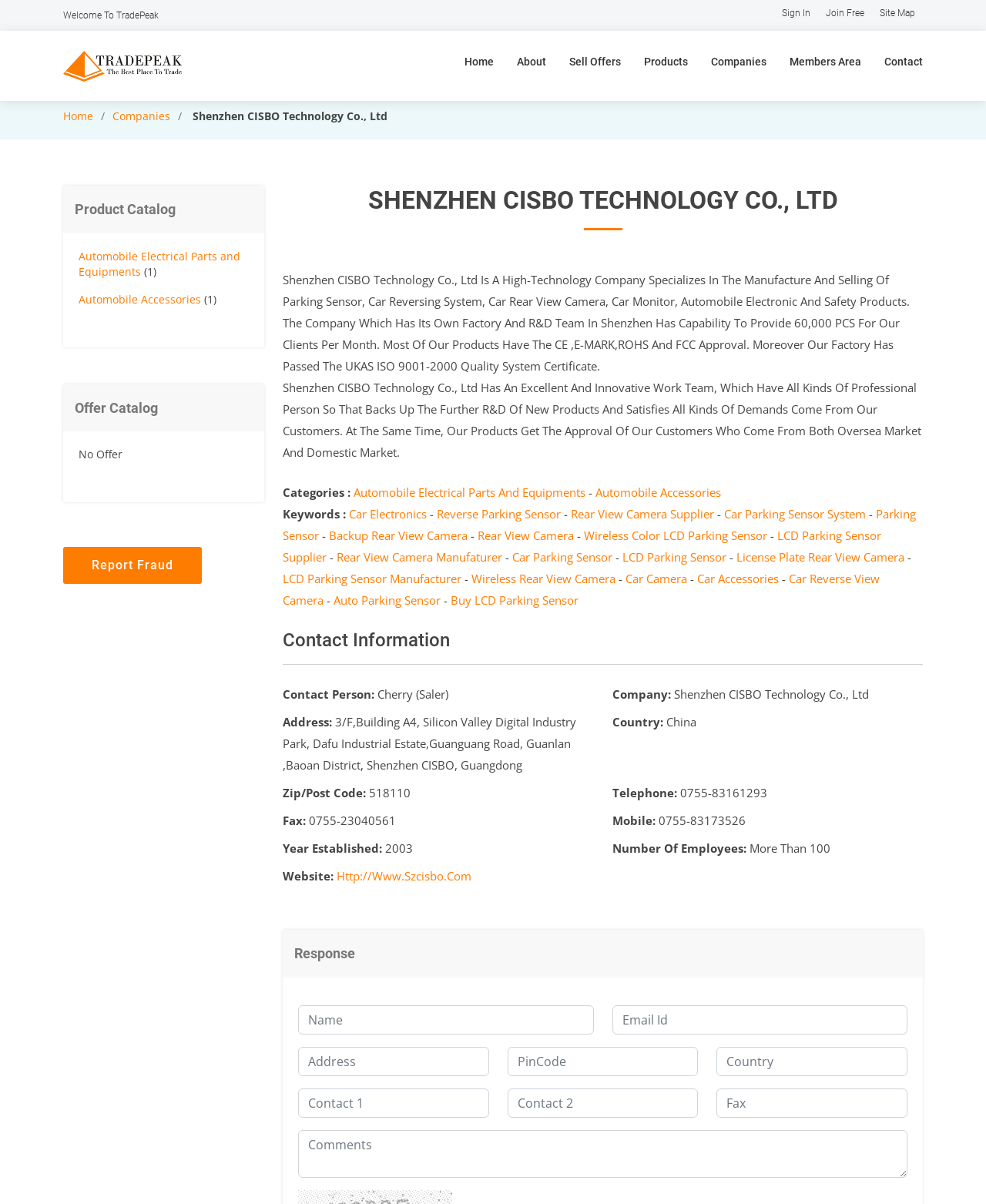Identify the bounding box coordinates of the element to click to follow this instruction: 'Click on Site Map'. Ensure the coordinates are four float values between 0 and 1, provided as [left, top, right, bottom].

[0.884, 0.0, 0.936, 0.022]